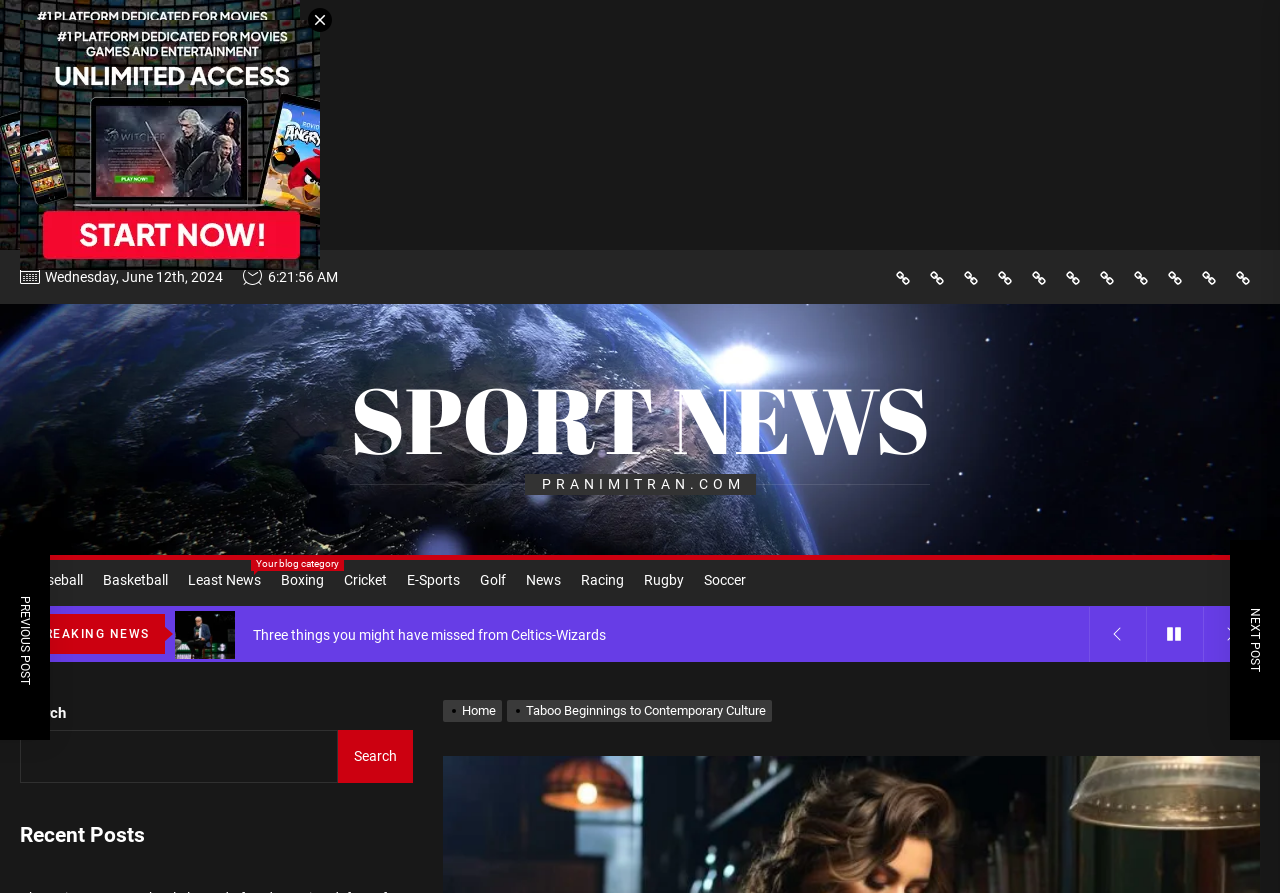Determine the main heading of the webpage and generate its text.

Taboo Beginnings to Contemporary Culture